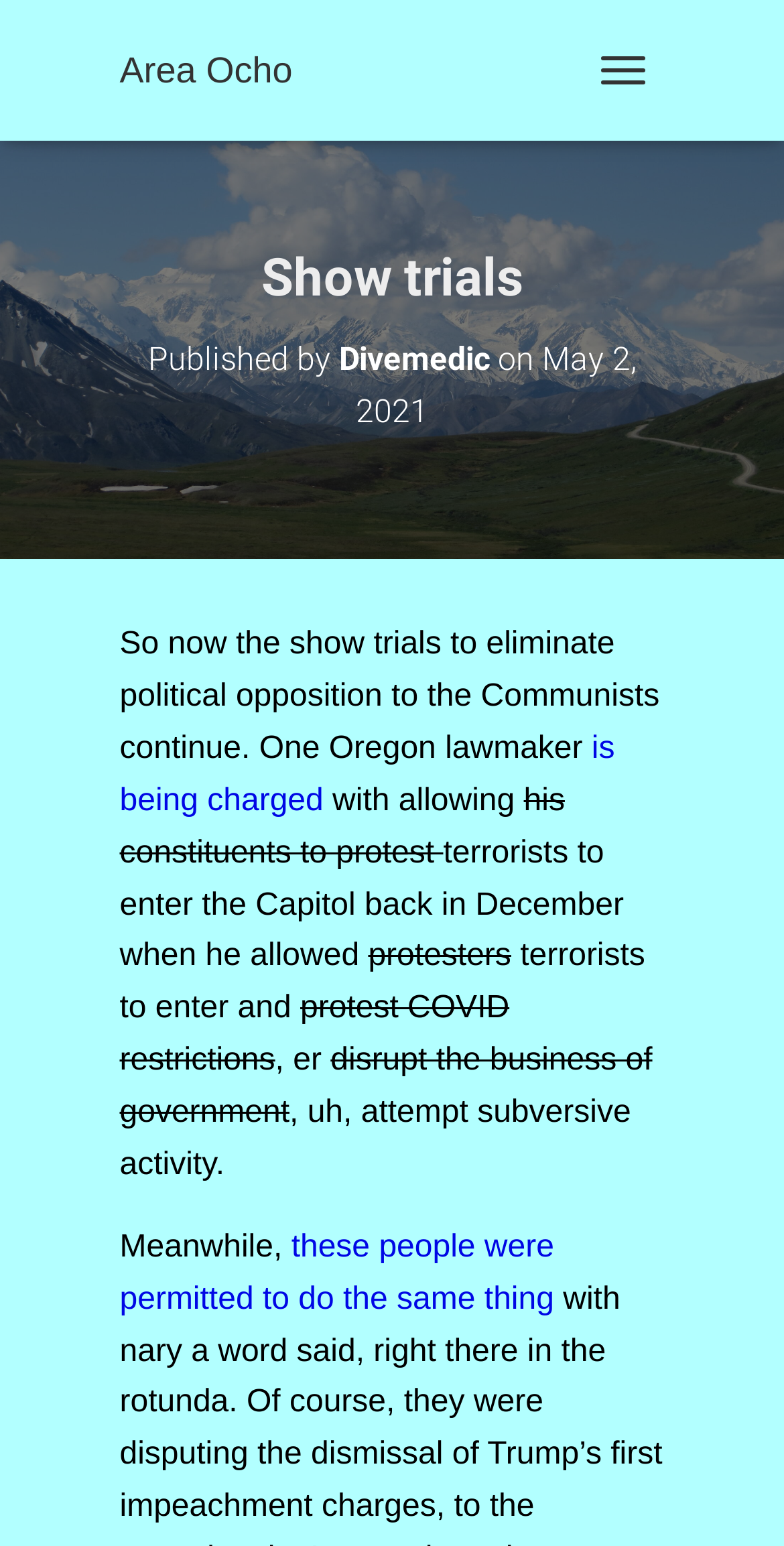Using the format (top-left x, top-left y, bottom-right x, bottom-right y), and given the element description, identify the bounding box coordinates within the screenshot: IT Help

None